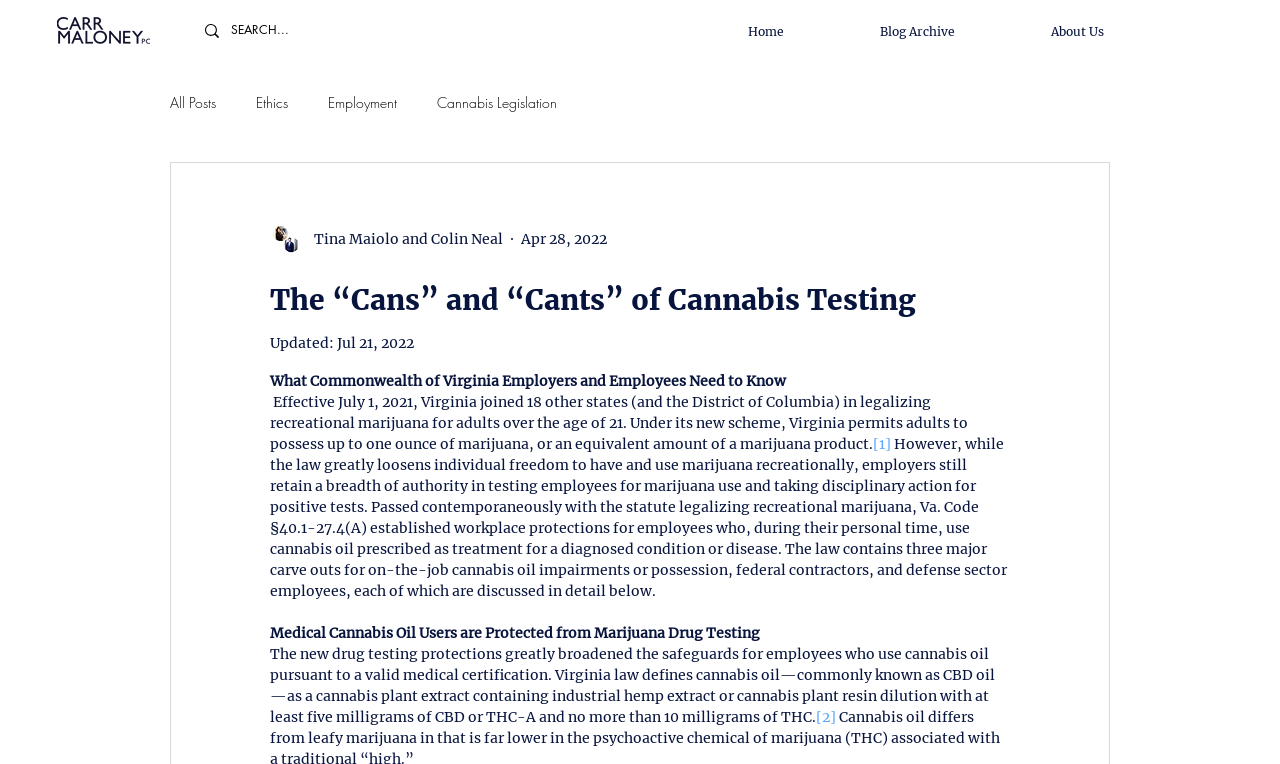What is the topic of the blog post?
Give a thorough and detailed response to the question.

I determined the topic of the blog post by reading the heading 'The “Cans” and “Cants” of Cannabis Testing' and the subsequent paragraphs that discuss cannabis testing in the context of Virginia employers and employees.